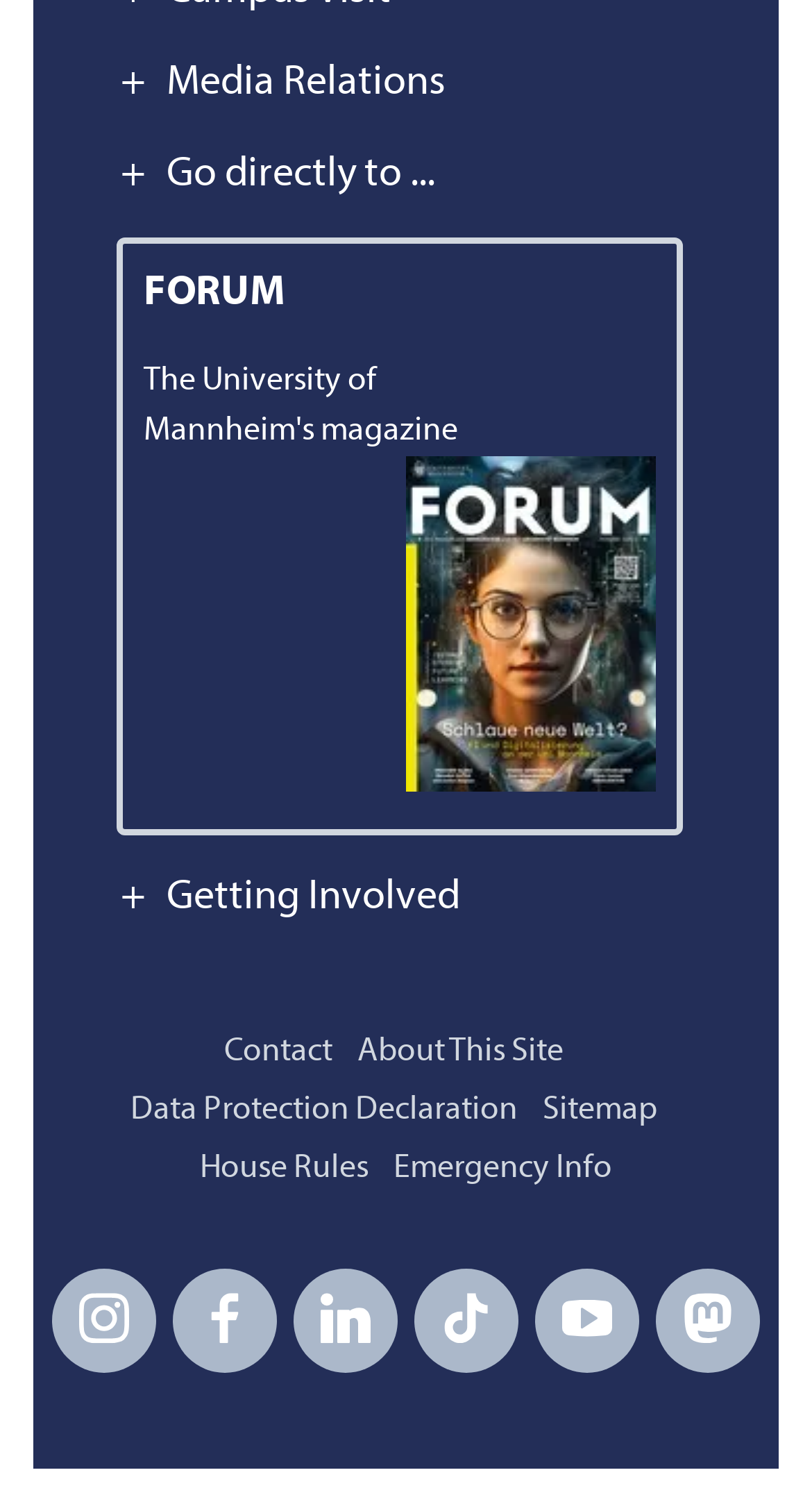Provide the bounding box coordinates of the HTML element this sentence describes: "Sitemap". The bounding box coordinates consist of four float numbers between 0 and 1, i.e., [left, top, right, bottom].

[0.668, 0.729, 0.809, 0.751]